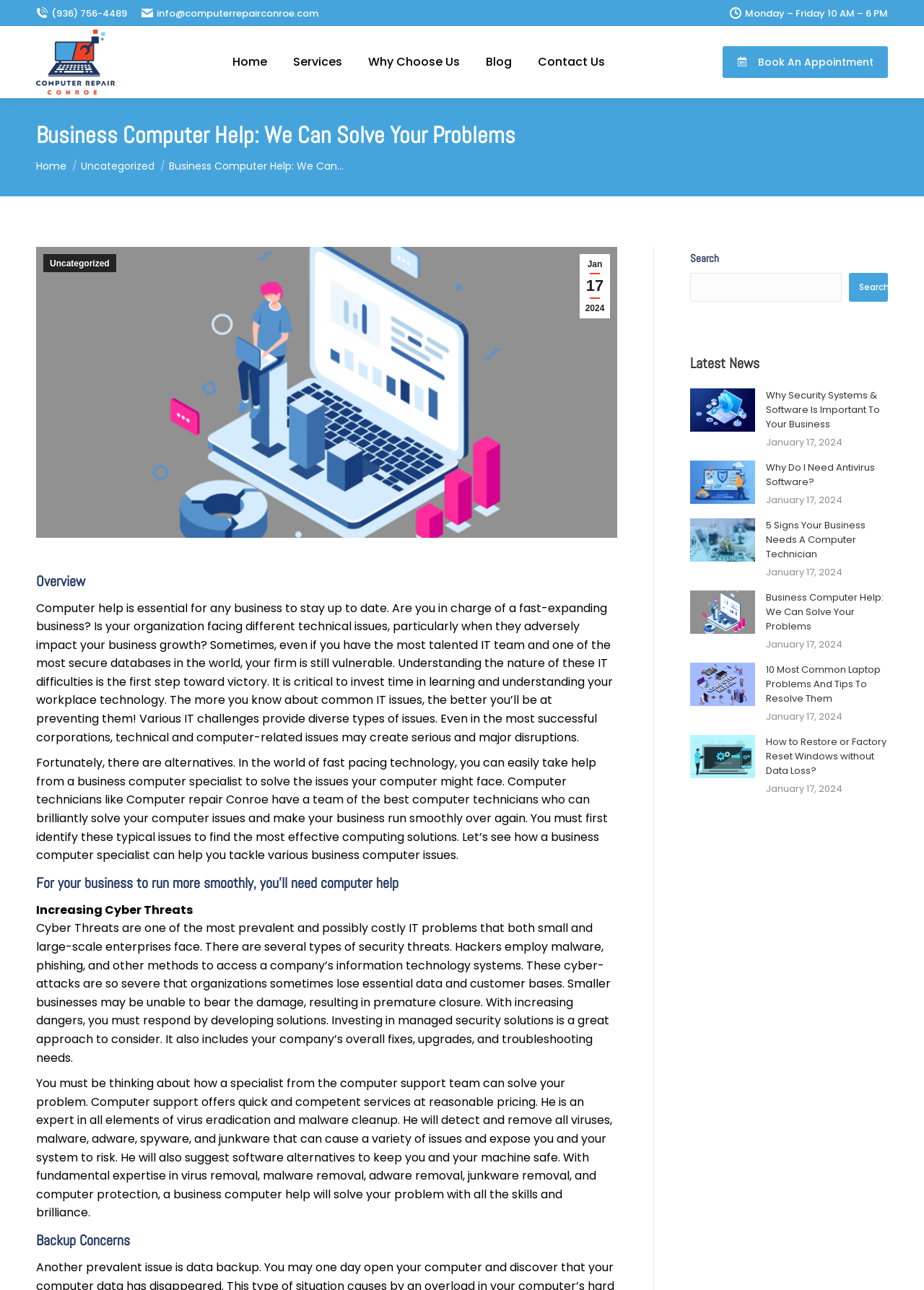What is one of the common IT problems faced by businesses?
Based on the visual details in the image, please answer the question thoroughly.

I found this information by looking at the StaticText element with the text 'Increasing Cyber Threats' on the webpage, which is part of a section discussing common IT problems faced by businesses.